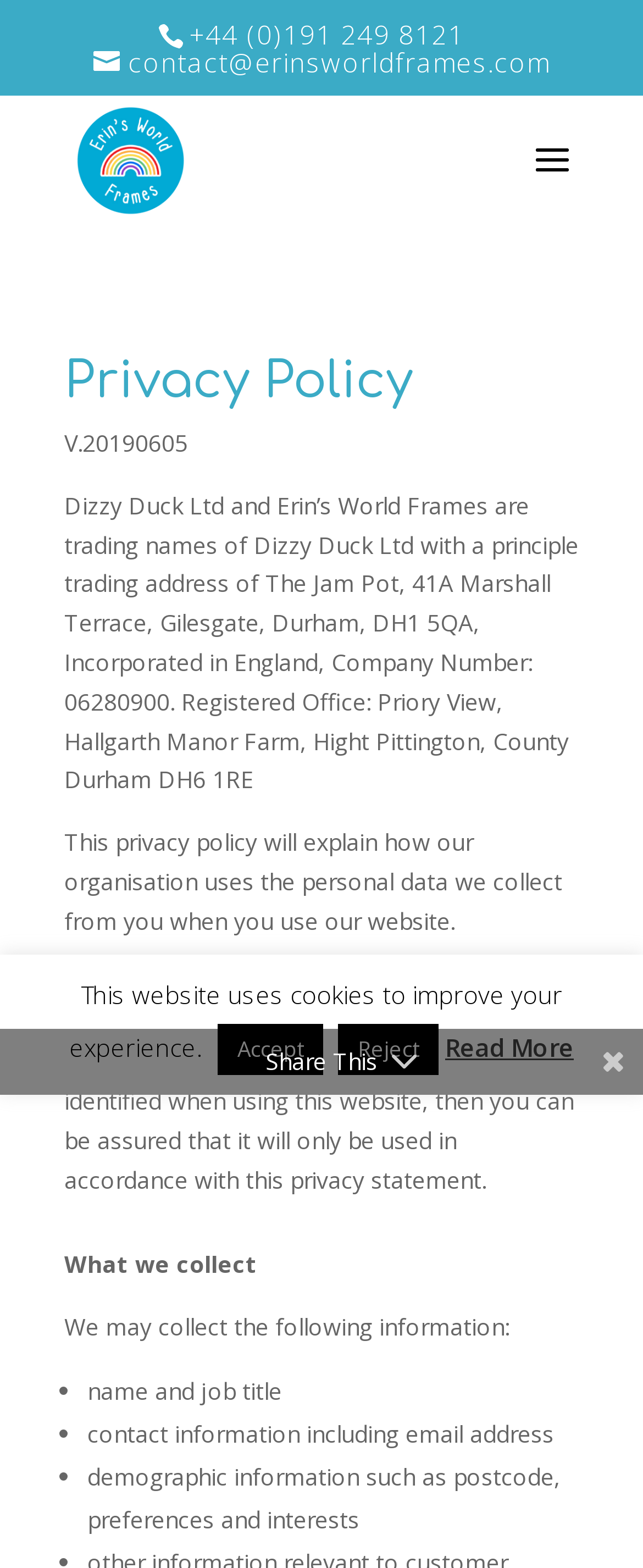Identify the bounding box for the described UI element: "Read More".

[0.692, 0.656, 0.892, 0.681]